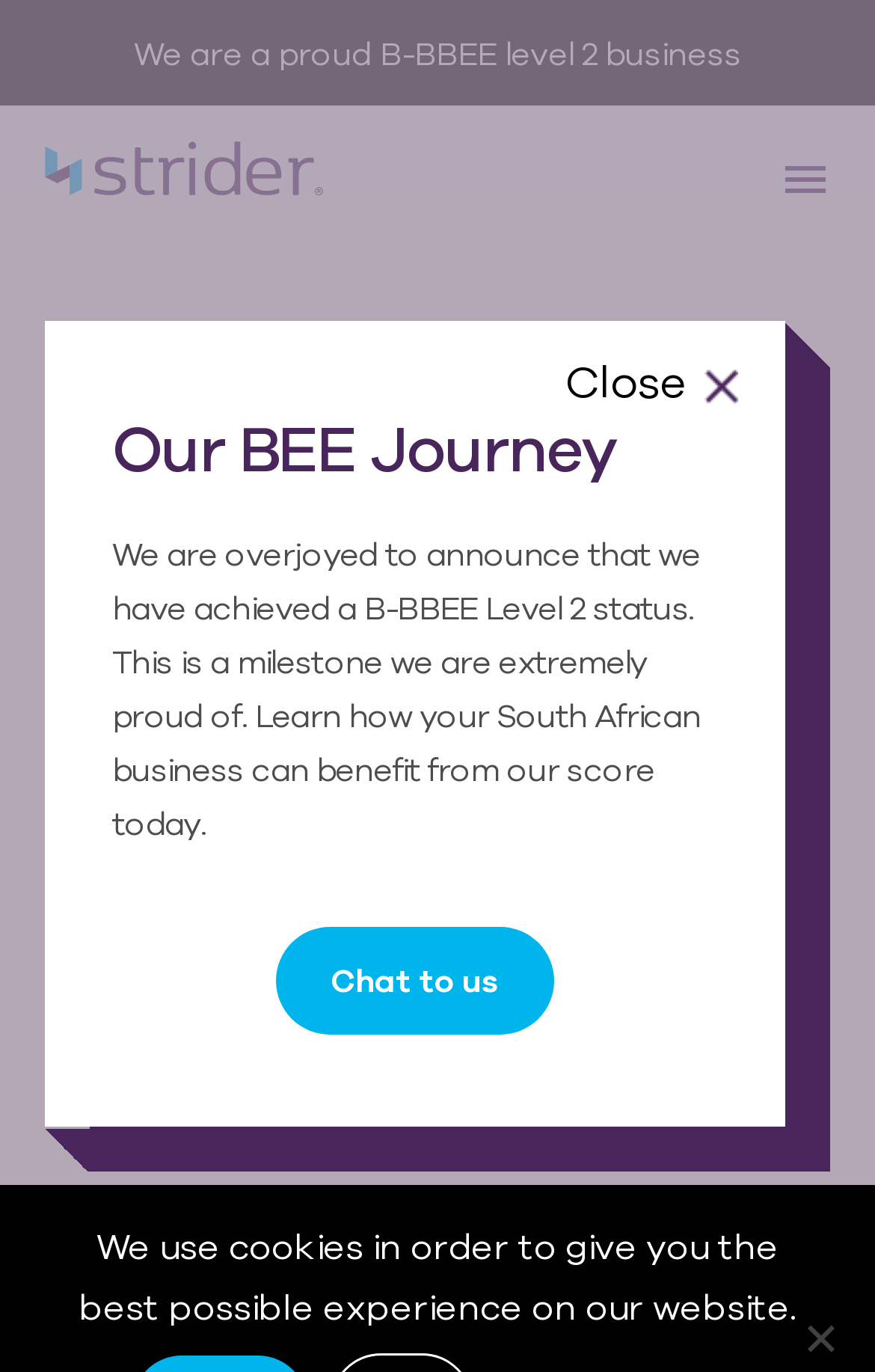Given the description of a UI element: "Chat to us", identify the bounding box coordinates of the matching element in the webpage screenshot.

[0.315, 0.675, 0.633, 0.753]